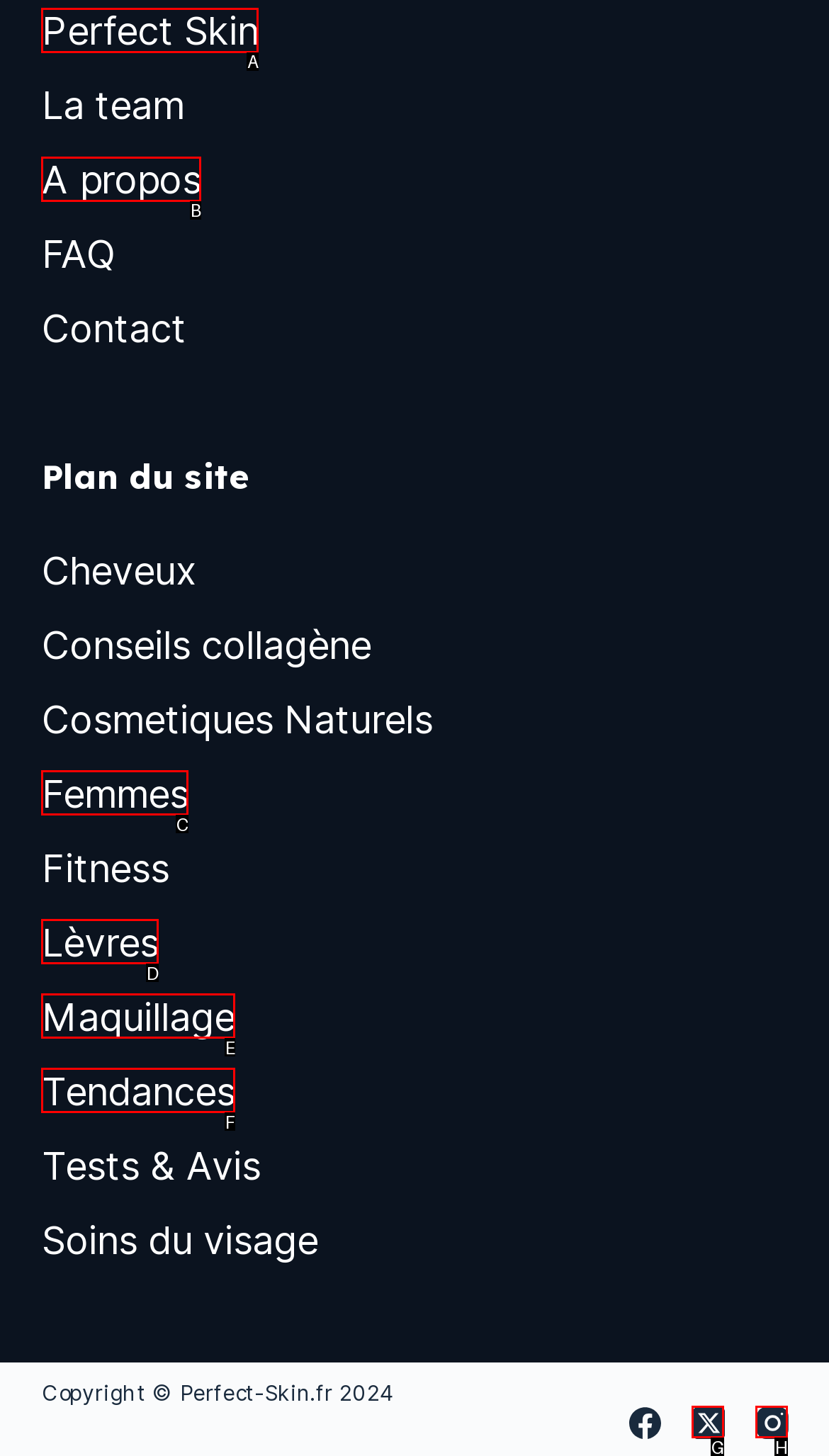Tell me which option best matches this description: Perfect Skin
Answer with the letter of the matching option directly from the given choices.

A